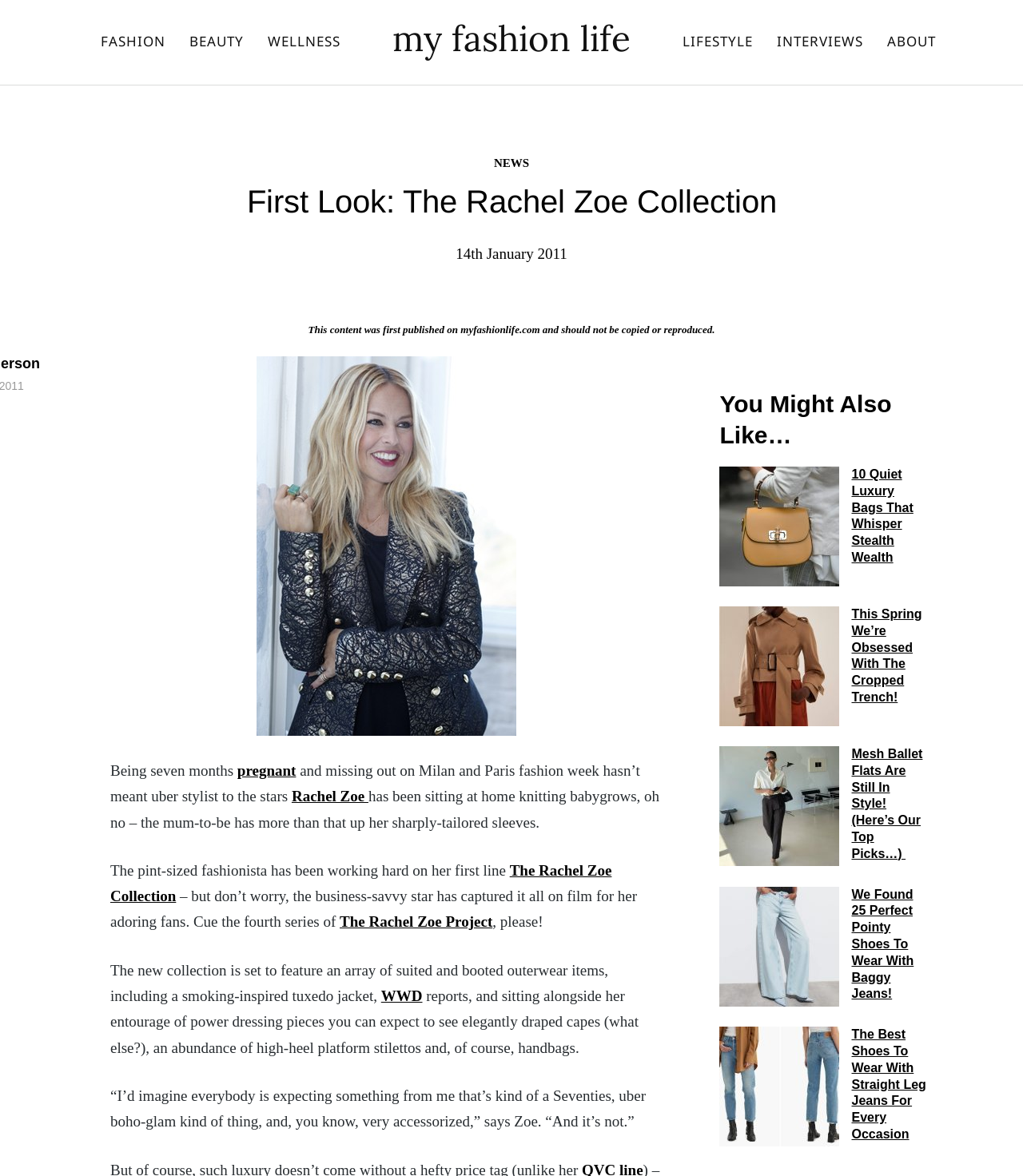Please identify the bounding box coordinates of the region to click in order to complete the task: "View 'Famous Quotes'". The coordinates must be four float numbers between 0 and 1, specified as [left, top, right, bottom].

None